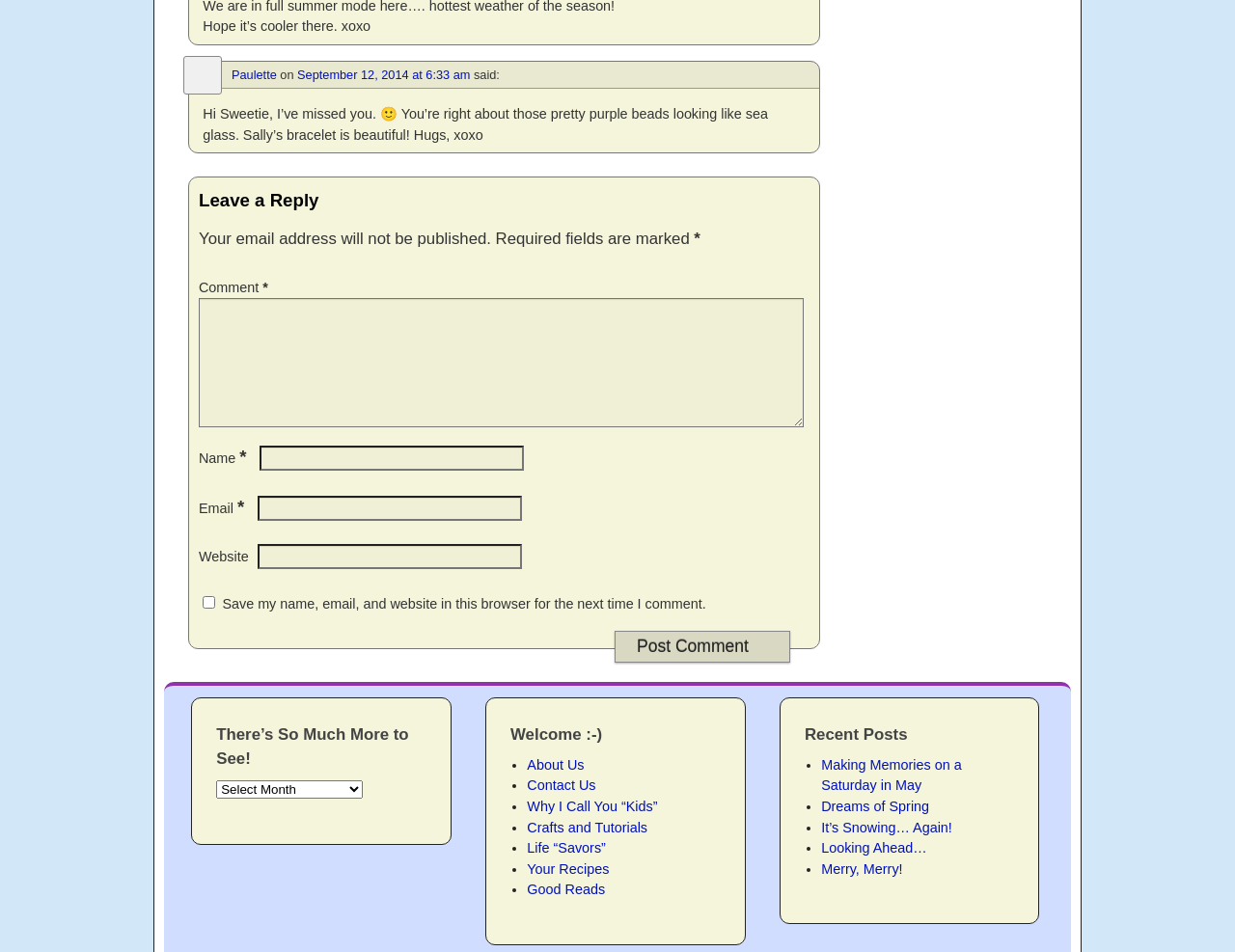Determine the bounding box coordinates of the element's region needed to click to follow the instruction: "Enter your name". Provide these coordinates as four float numbers between 0 and 1, formatted as [left, top, right, bottom].

[0.21, 0.468, 0.424, 0.495]